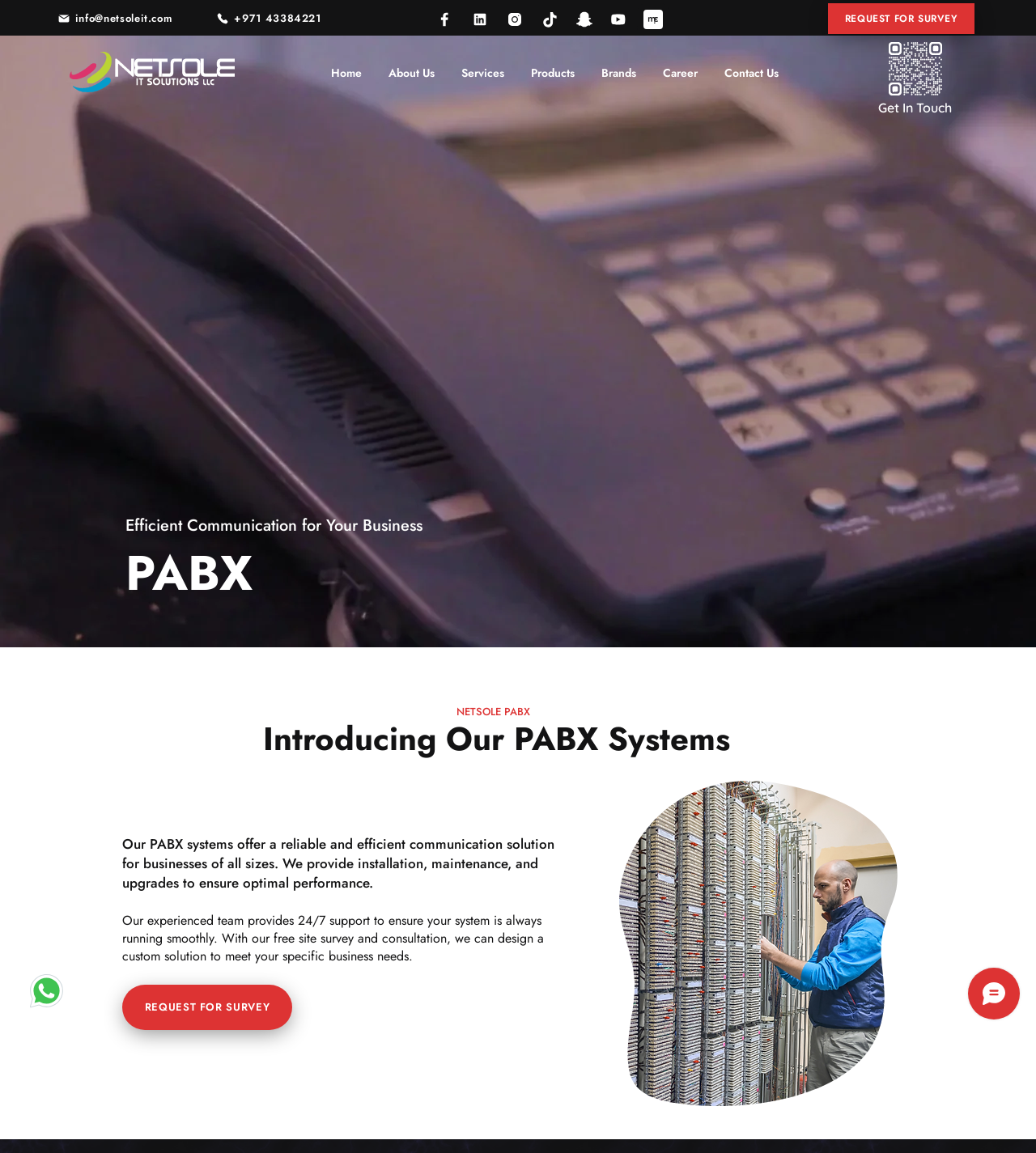Offer a comprehensive description of the webpage’s content and structure.

The webpage is about Netsole IT Solutions LLC's PABX systems, focusing on efficient business communication. At the top, there are contact information links, including an email address, phone number, and social media links. 

Below the contact information, there is a navigation menu with seven links: Home, About Us, Services, Products, Brands, Career, and Contact Us. 

On the right side of the navigation menu, there is a button labeled "REQUEST FOR SURVEY" with a dropdown menu. 

Further down, there is a section with a heading "Get In Touch" and a button with the same label, which opens a dialog box. 

The main content of the webpage is divided into two columns. On the left, there are three headings: "Efficient Communication for Your Business", "PABX", and "NETSOLE PABX". Below these headings, there are two paragraphs of text describing the benefits of Netsole's PABX systems, including installation, maintenance, and upgrades, as well as 24/7 support. There is also a button labeled "REQUEST FOR SURVEY" with a dropdown menu. 

On the right side, there is a large image, likely an illustration or graphic related to PABX systems. 

At the bottom of the page, there is a link labeled "Chat" and an iframe containing a Wix Chat interface.